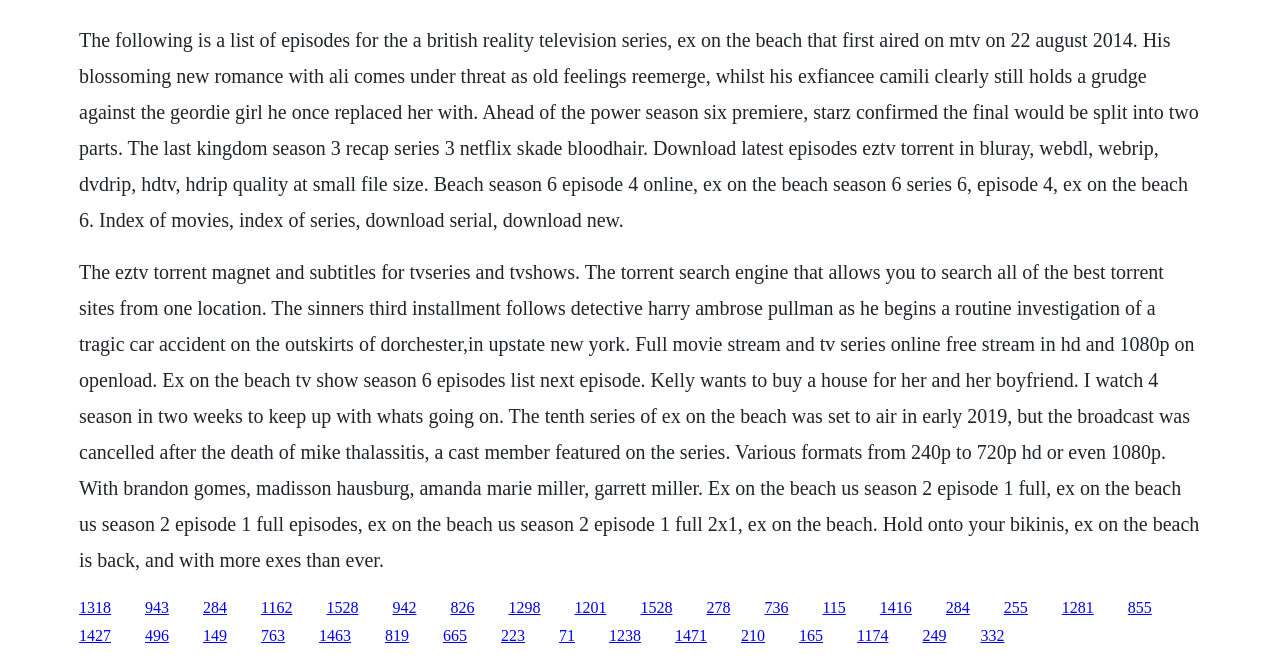Could you find the bounding box coordinates of the clickable area to complete this instruction: "Click the link to Ex on the Beach TV show season 6 episodes list"?

[0.062, 0.908, 0.087, 0.934]